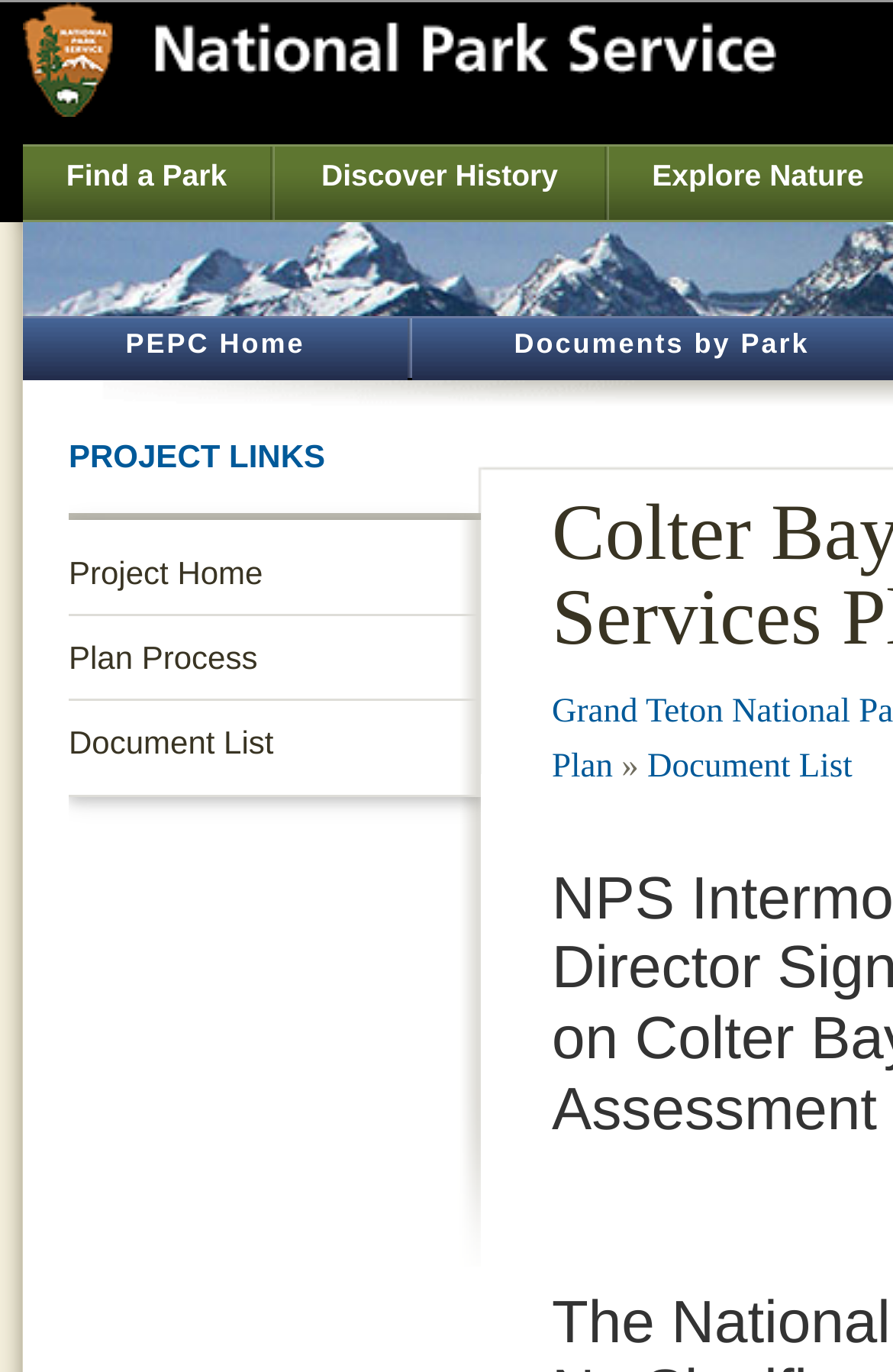Locate the coordinates of the bounding box for the clickable region that fulfills this instruction: "Go to the project home page".

[0.077, 0.402, 0.538, 0.432]